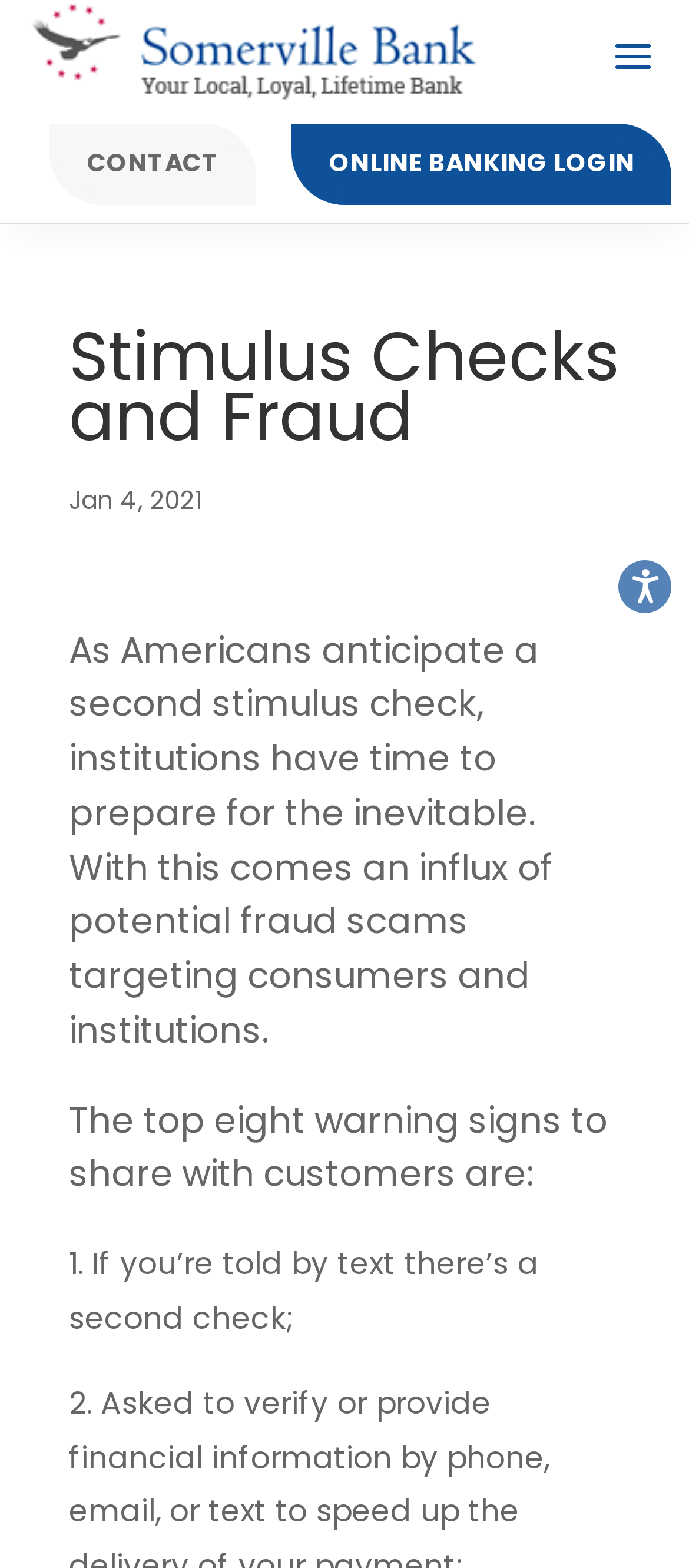Given the content of the image, can you provide a detailed answer to the question?
What is the first warning sign mentioned in the article?

I found the first warning sign by reading the static text element that appears below the text that says 'The top eight warning signs to share with customers are:', which says '1. If you’re told by text there’s a second check;'.